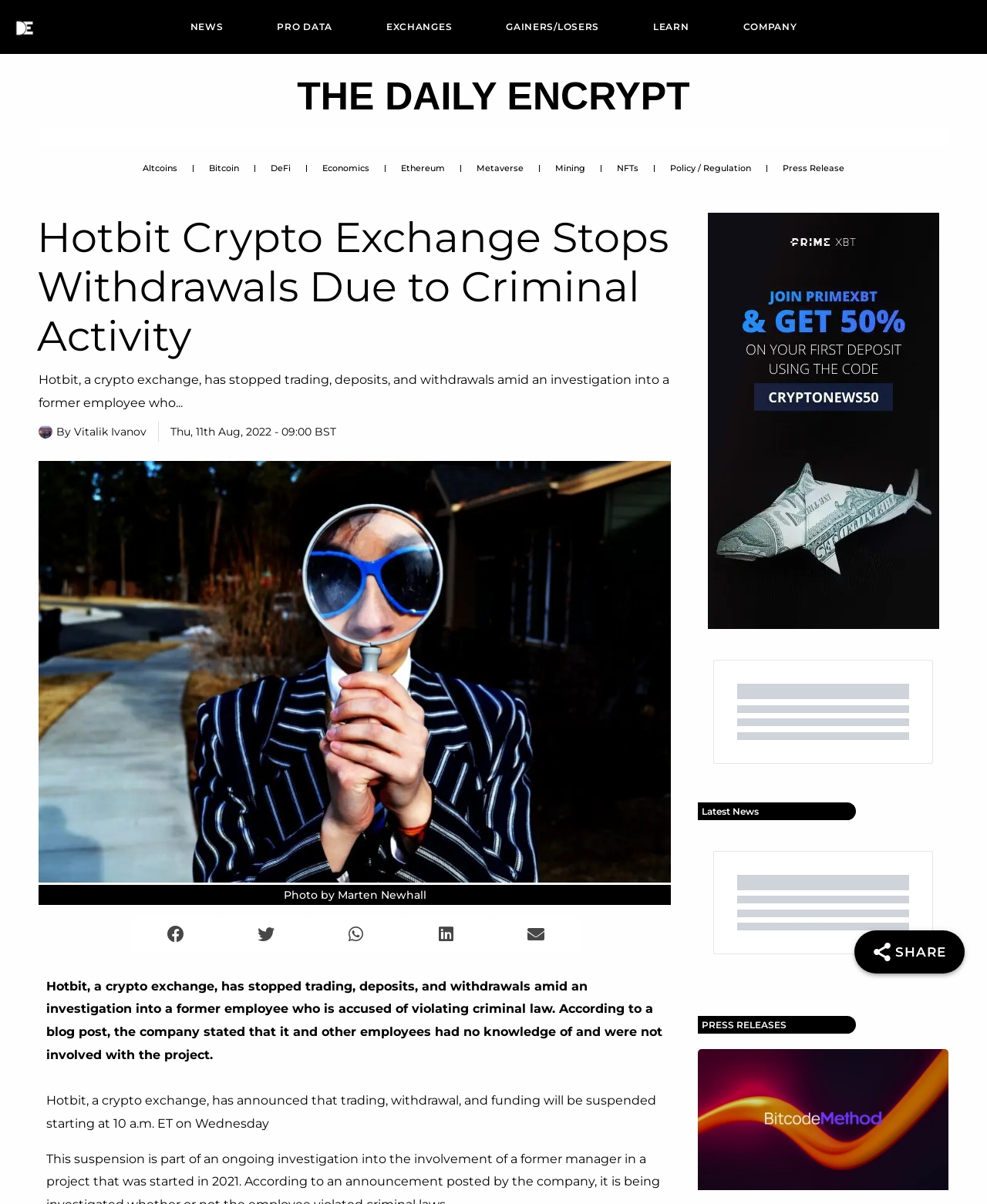Using the description "Settings", locate and provide the bounding box of the UI element.

None